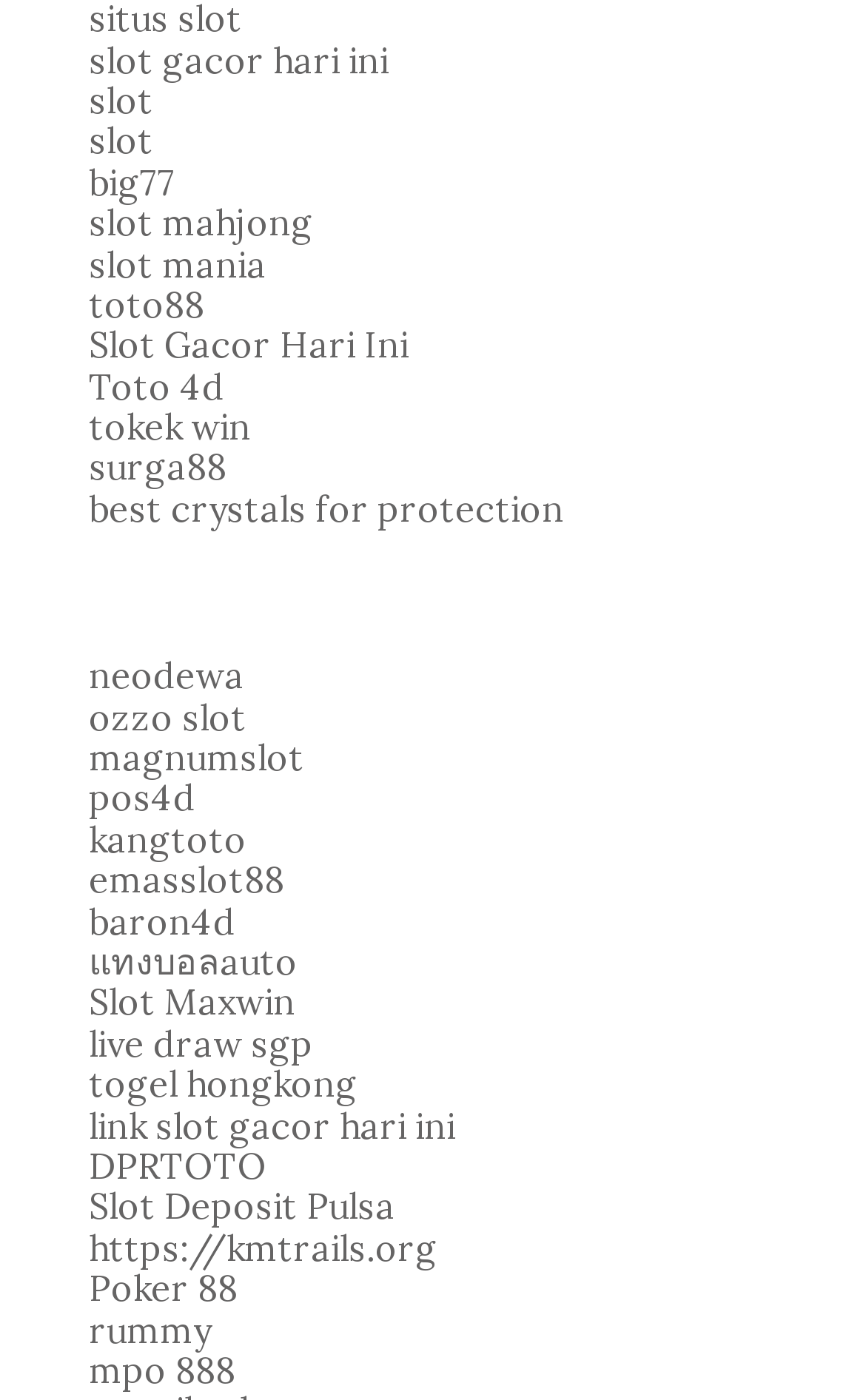Provide the bounding box coordinates for the UI element that is described by this text: "tokek win". The coordinates should be in the form of four float numbers between 0 and 1: [left, top, right, bottom].

[0.103, 0.289, 0.29, 0.32]